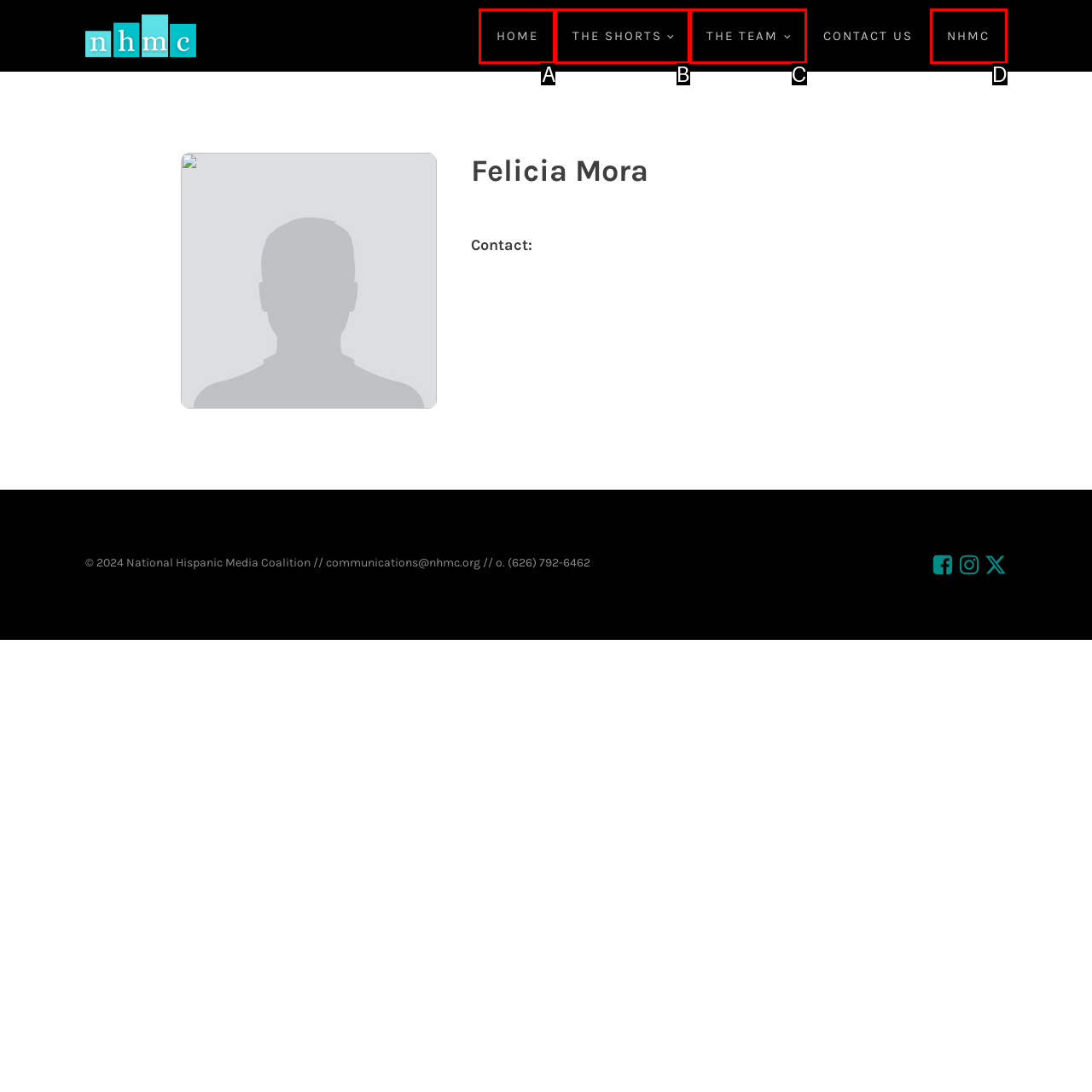Point out the option that best suits the description: NHMC
Indicate your answer with the letter of the selected choice.

D